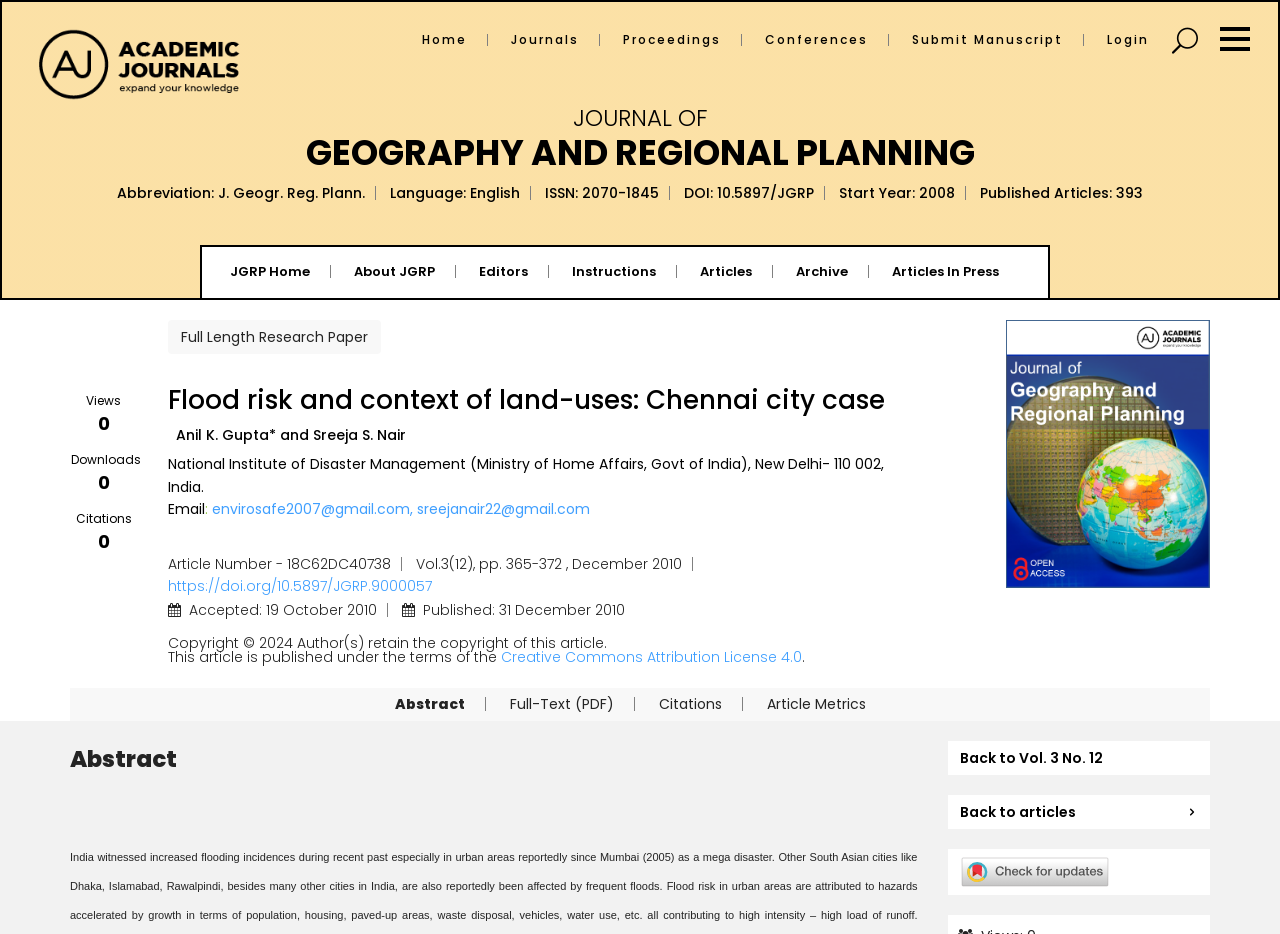Determine the bounding box coordinates of the region I should click to achieve the following instruction: "Click on the 'Home' link". Ensure the bounding box coordinates are four float numbers between 0 and 1, i.e., [left, top, right, bottom].

[0.33, 0.033, 0.365, 0.051]